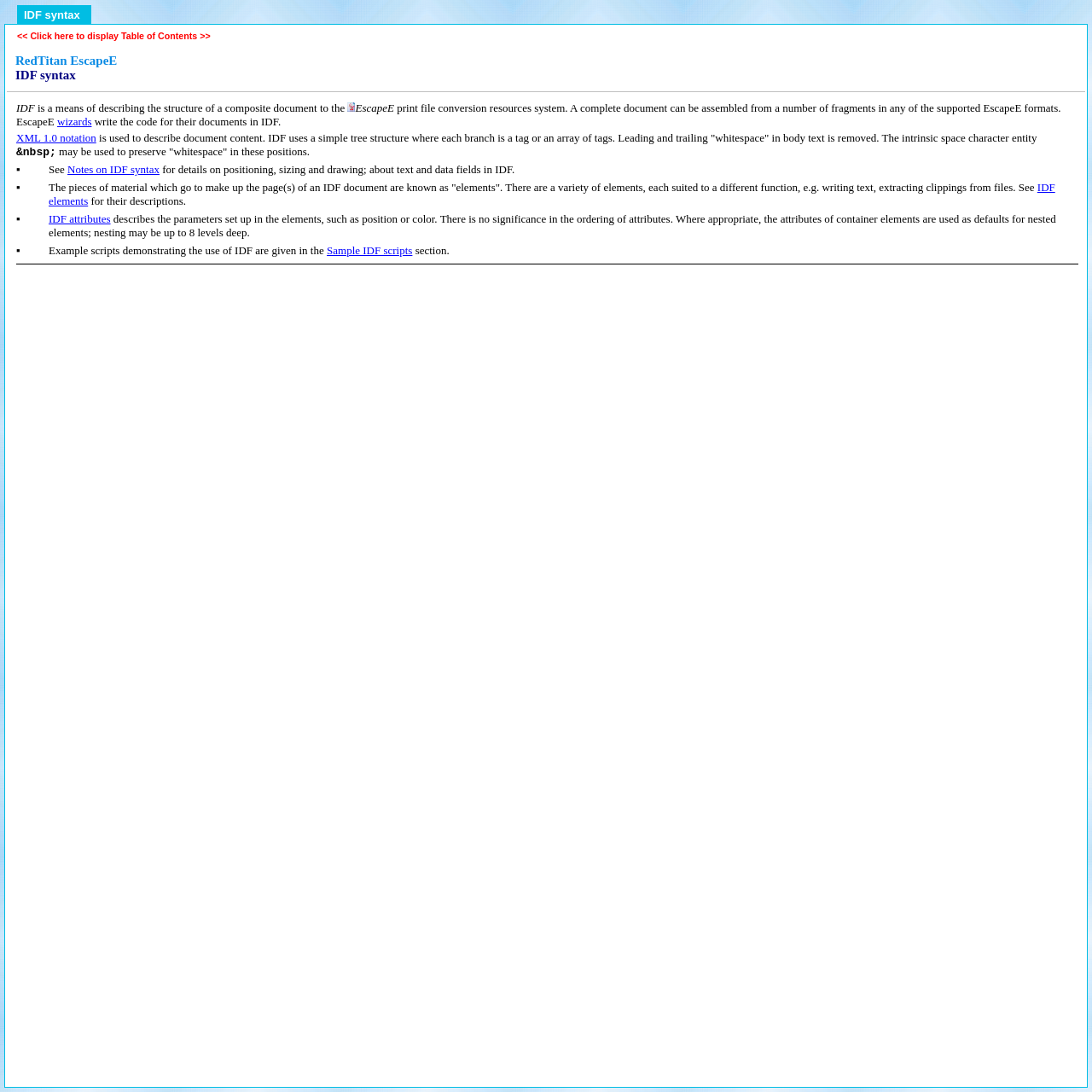Answer the following query with a single word or phrase:
How many levels of nesting are allowed in IDF?

Up to 8 levels